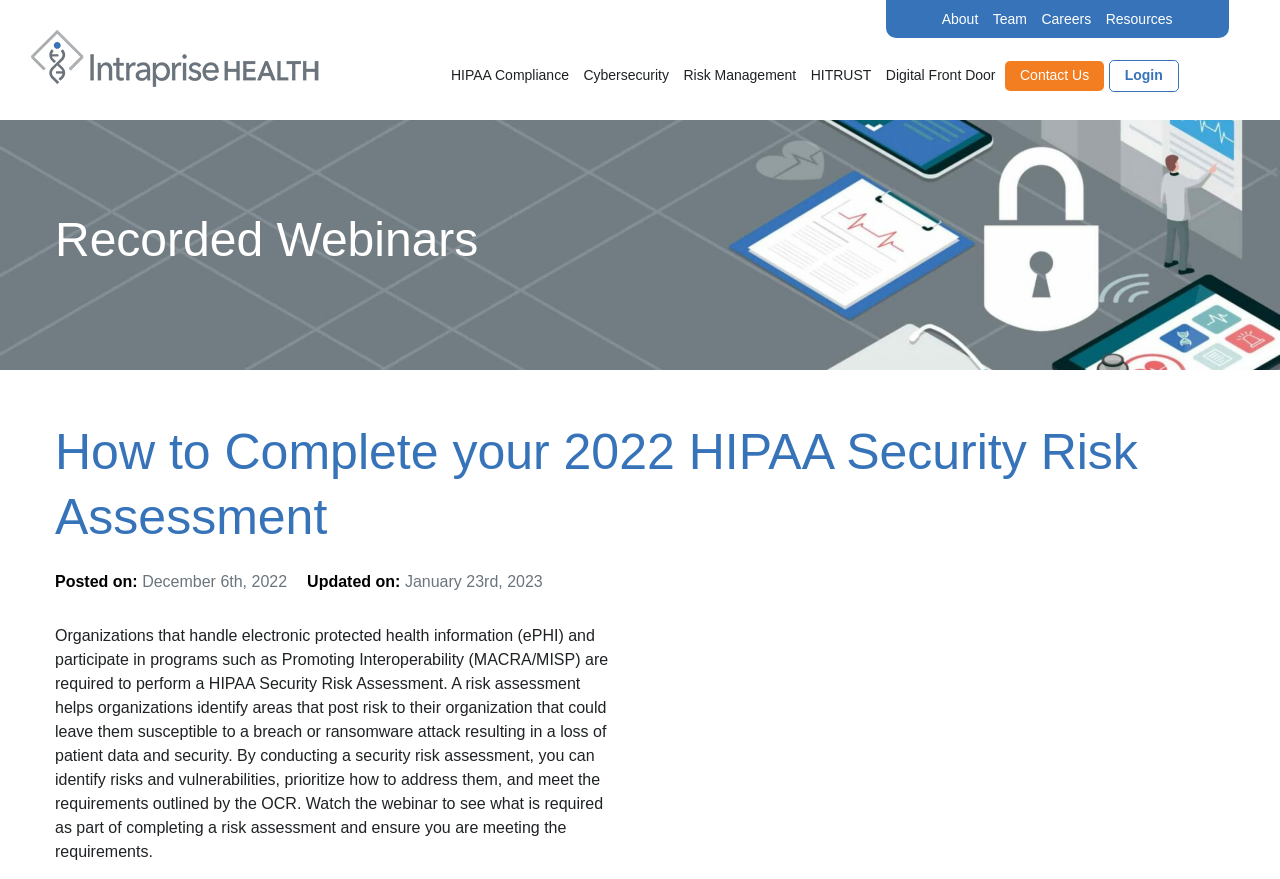Given the element description, predict the bounding box coordinates in the format (top-left x, top-left y, bottom-right x, bottom-right y), using floating point numbers between 0 and 1: Digital Front Door

[0.688, 0.069, 0.782, 0.139]